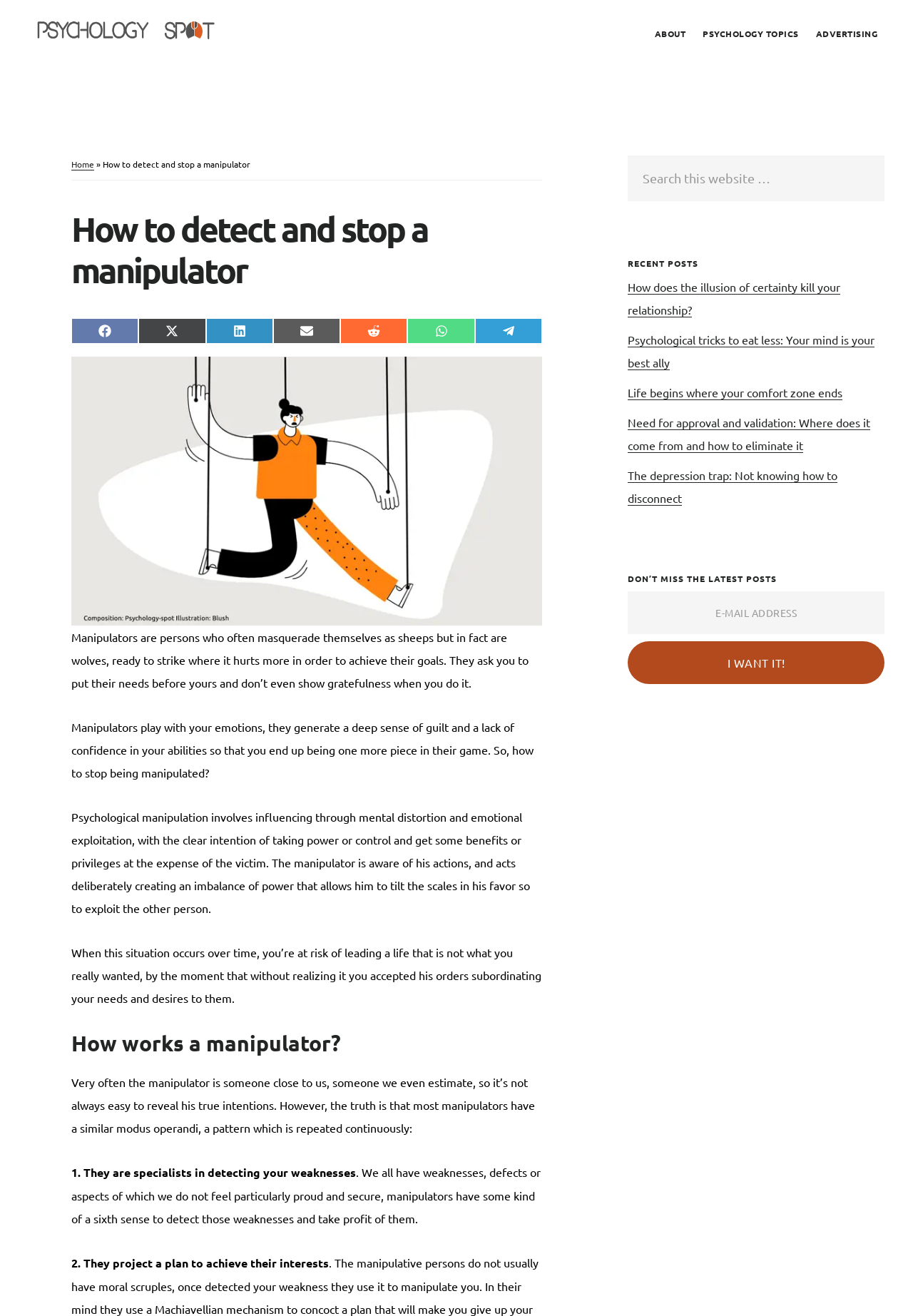What is the first step in stopping a manipulator?
Based on the visual content, answer with a single word or a brief phrase.

Being aware of your rights being violated